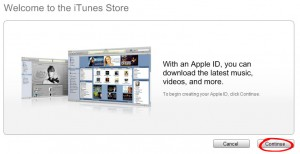Describe all the elements in the image with great detail.

The image features a user interface screen from the iTunes Store, welcoming users and highlighting the process of creating an Apple ID. Prominently displayed is the text "Welcome to the iTunes Store," indicating the beginning of a user journey in accessing Apple’s media services. Below this greeting, there's a brief description emphasizing the benefits of having an Apple ID, which allows users to download the latest music, videos, and more.

In the lower portion of the screen, the "Continue" button is clearly marked in red, inviting users to proceed with the account creation process. To the left, there's an image of the iTunes interface that suggests a variety of media options. Additionally, a "Cancel" button is visible, providing users with an option to exit if needed. This screen illustrates a critical step in setting up an Apple account, ensuring new users understand the importance of completing the process to enjoy the services offered.